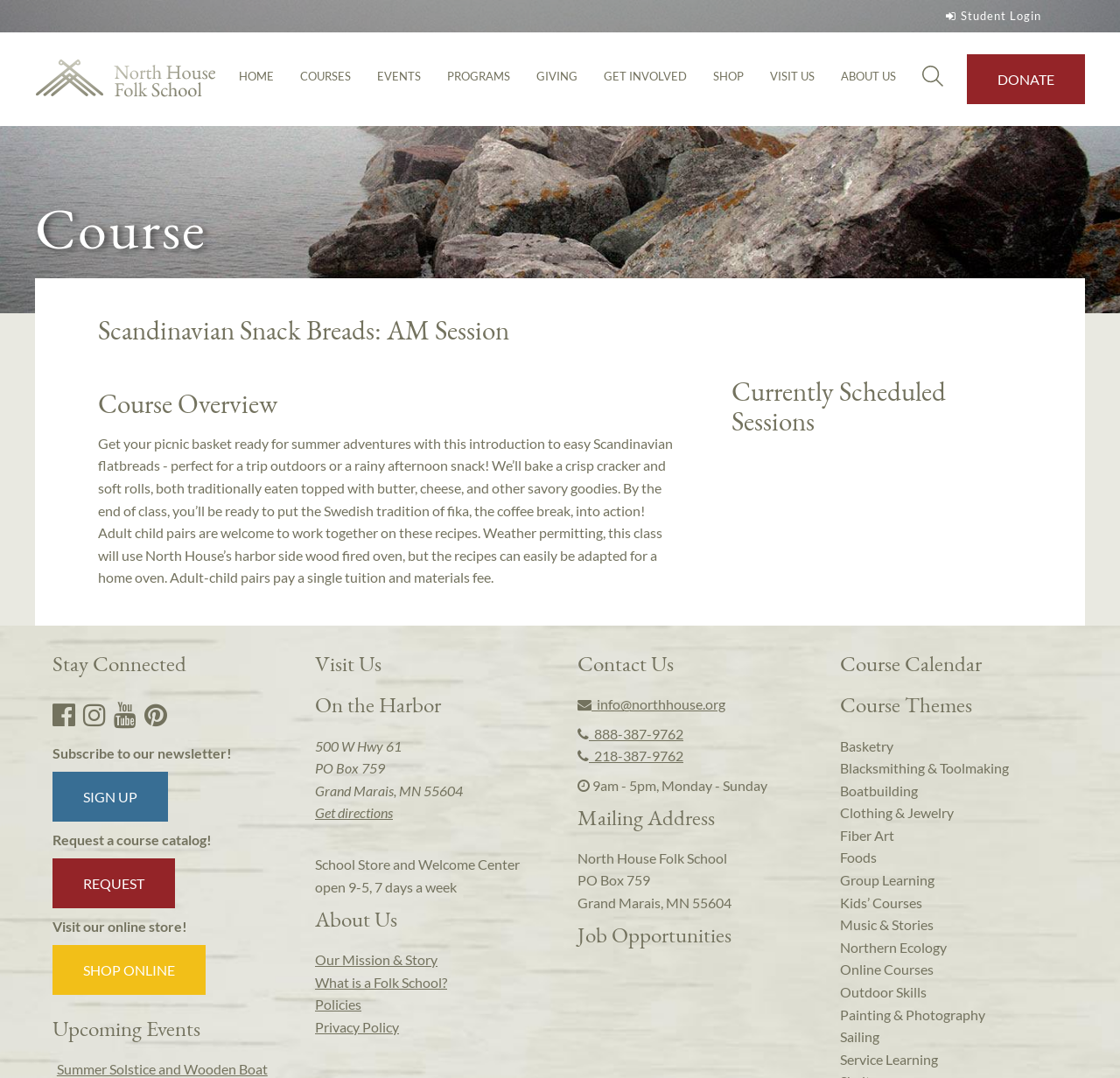Identify the bounding box coordinates for the element that needs to be clicked to fulfill this instruction: "Get directions to the school". Provide the coordinates in the format of four float numbers between 0 and 1: [left, top, right, bottom].

[0.281, 0.746, 0.351, 0.762]